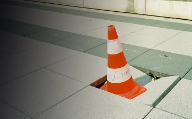What is the purpose of the traffic cone?
Please provide a comprehensive answer based on the contents of the image.

The traffic cone is positioned next to the crack in the paved walkway, indicating that it is there to draw attention to the potential hazard and warning pedestrians of the uneven surface, emphasizing the need for caution and safety in that area.